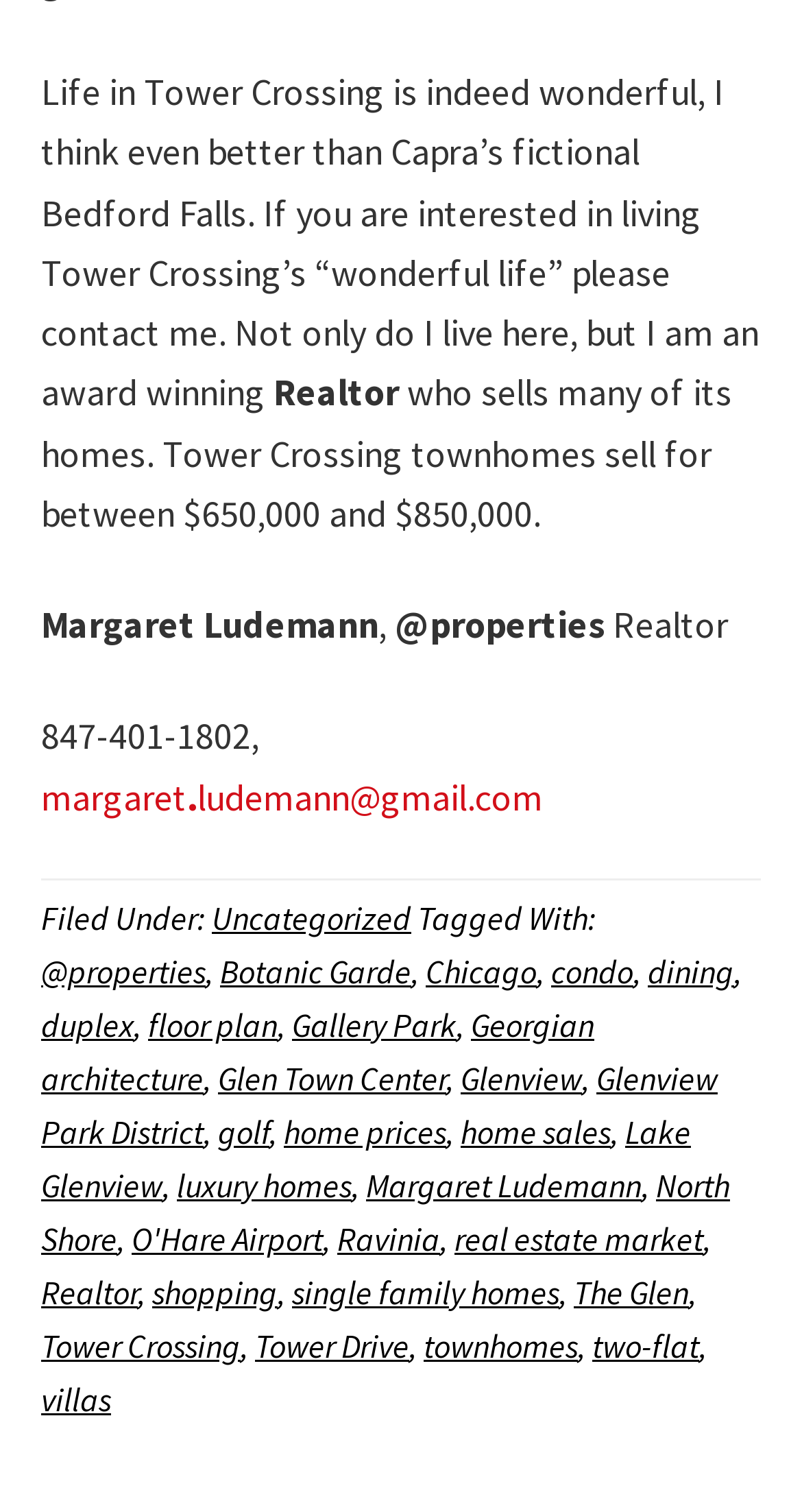Using the information in the image, give a detailed answer to the following question: What is the contact email of the realtor?

The webpage provides the contact email of the realtor, Margaret Ludemann, which is margaret.ludemann@gmail.com.